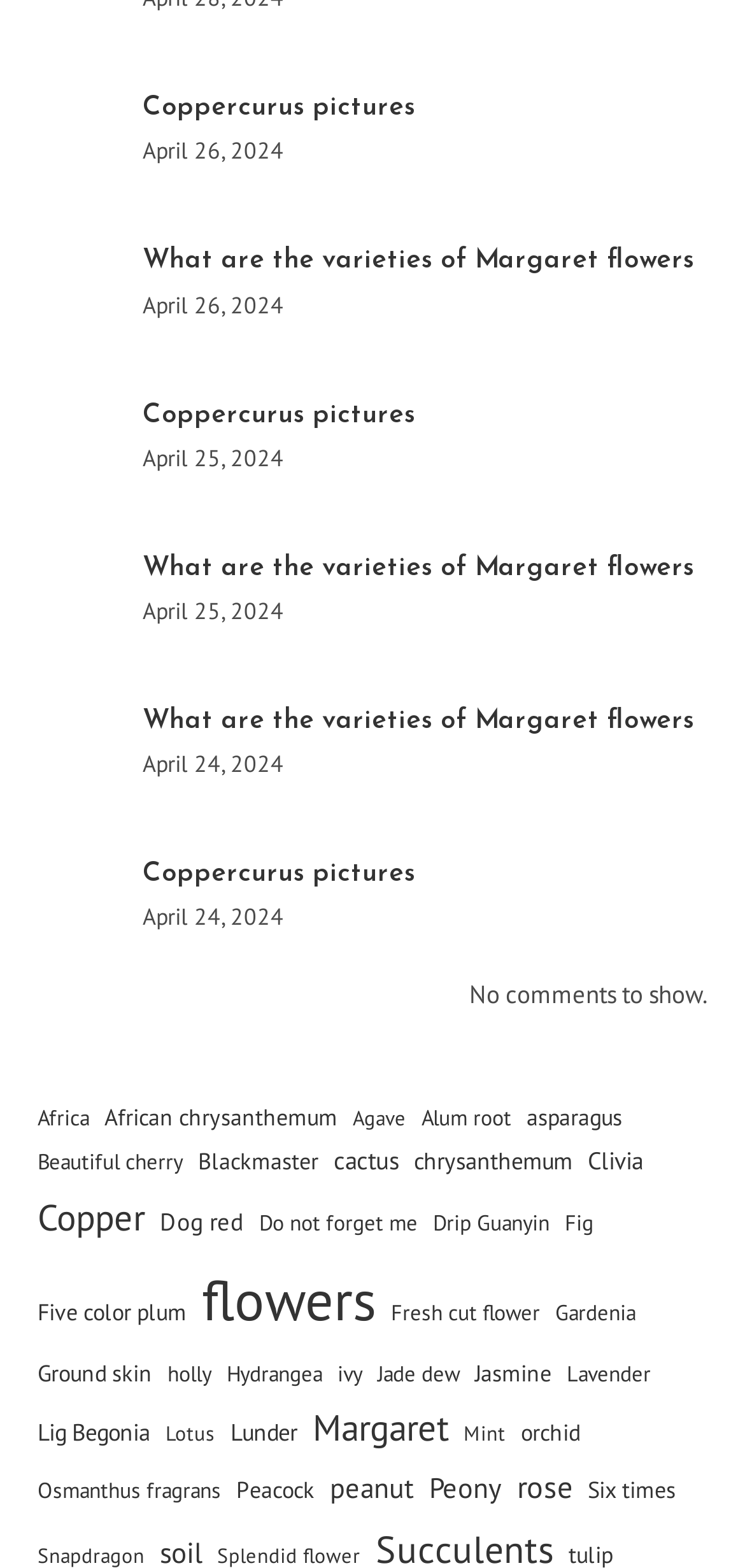Using a single word or phrase, answer the following question: 
What is the position of the 'No comments to show.' text?

Bottom of the page